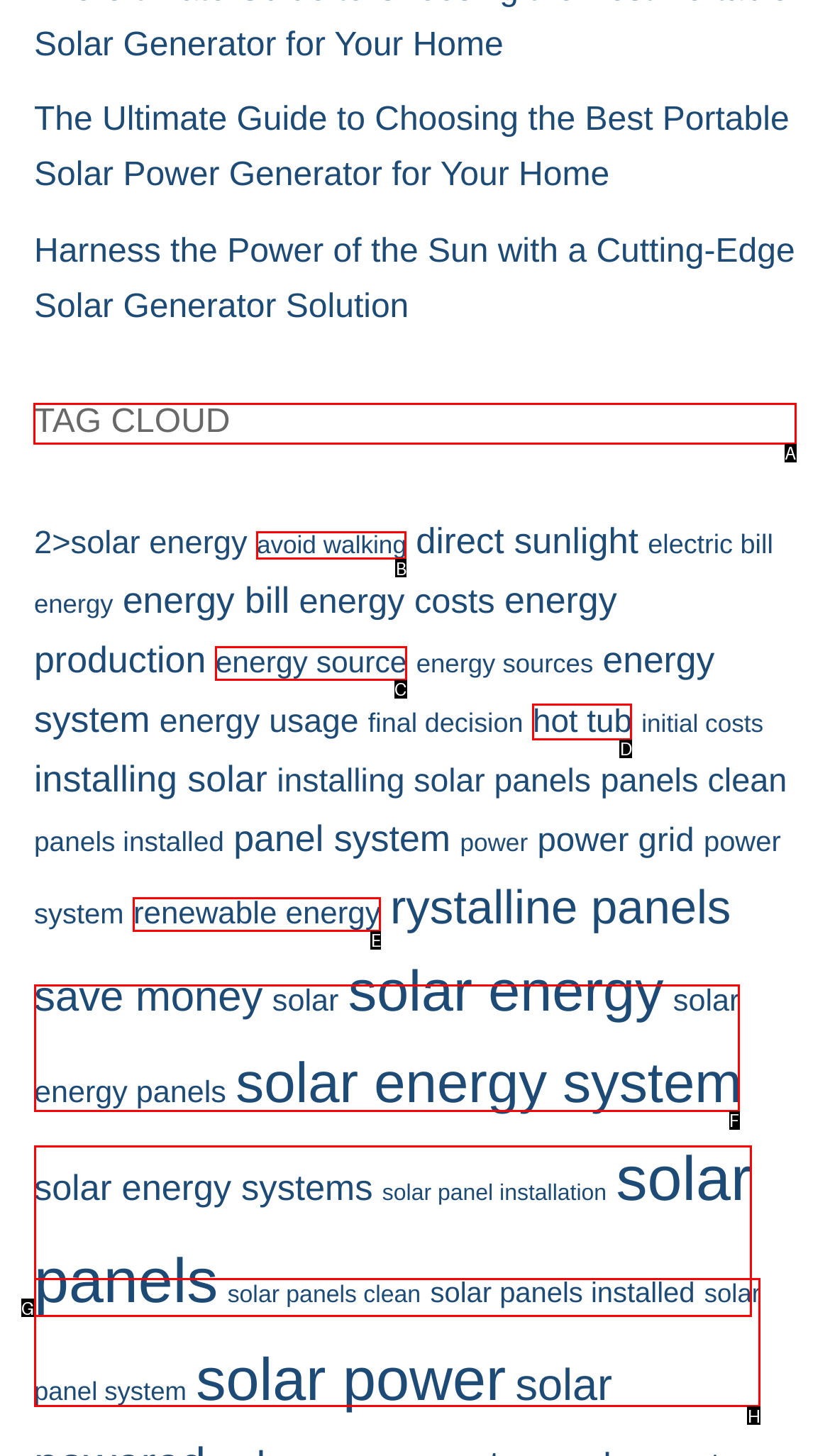Select the appropriate letter to fulfill the given instruction: Browse topics under the tag cloud
Provide the letter of the correct option directly.

A